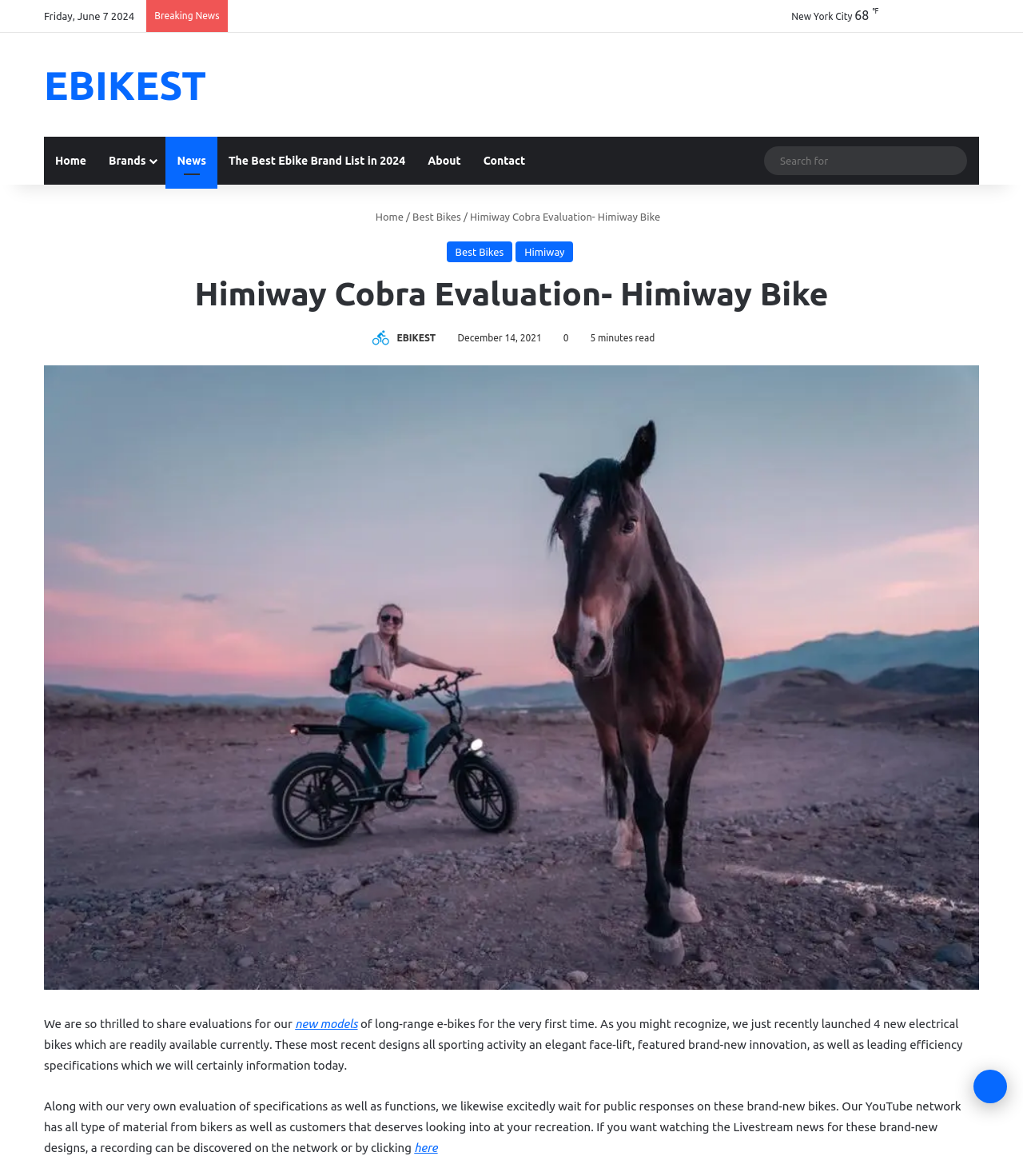Give a short answer using one word or phrase for the question:
What is the estimated reading time of the article?

5 minutes